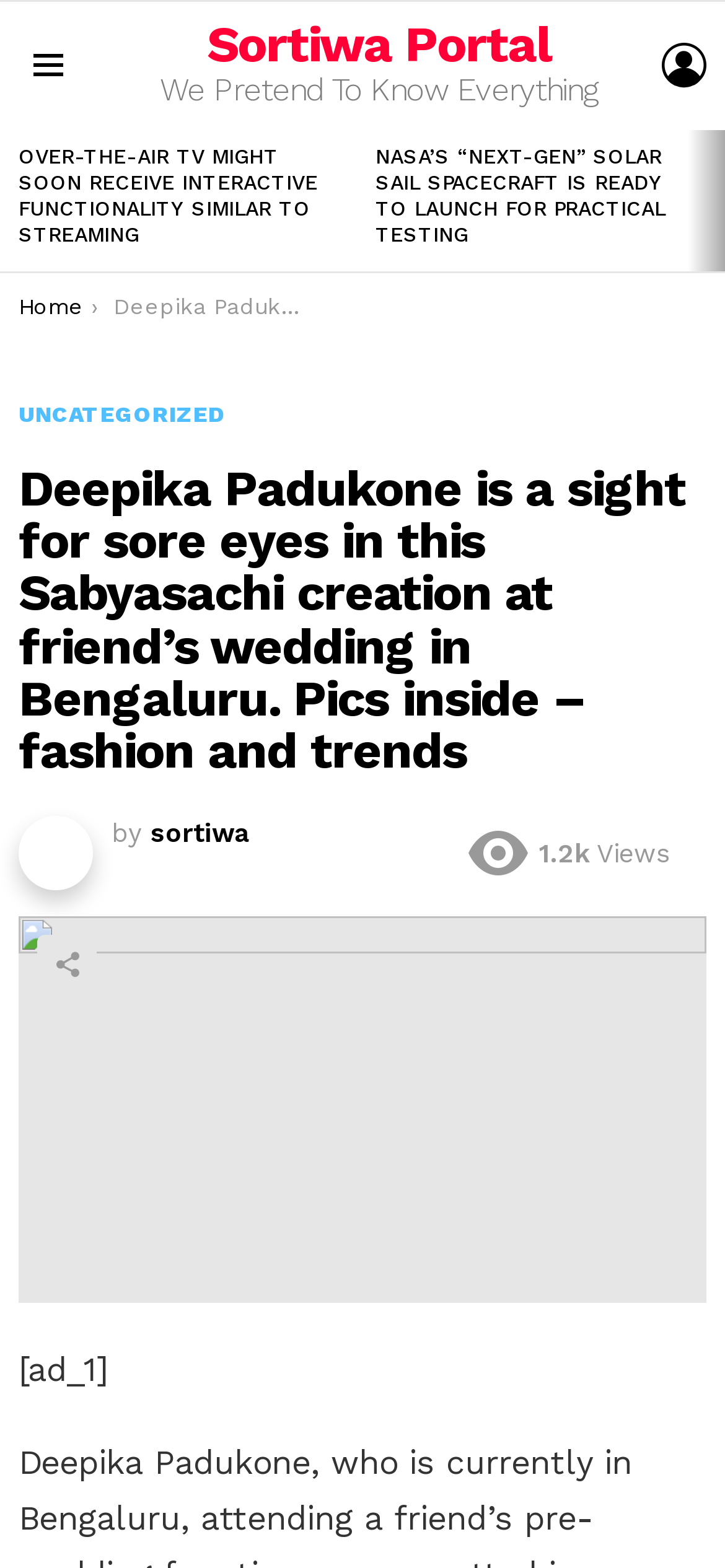Based on the description "sortiwa", find the bounding box of the specified UI element.

[0.208, 0.521, 0.344, 0.54]